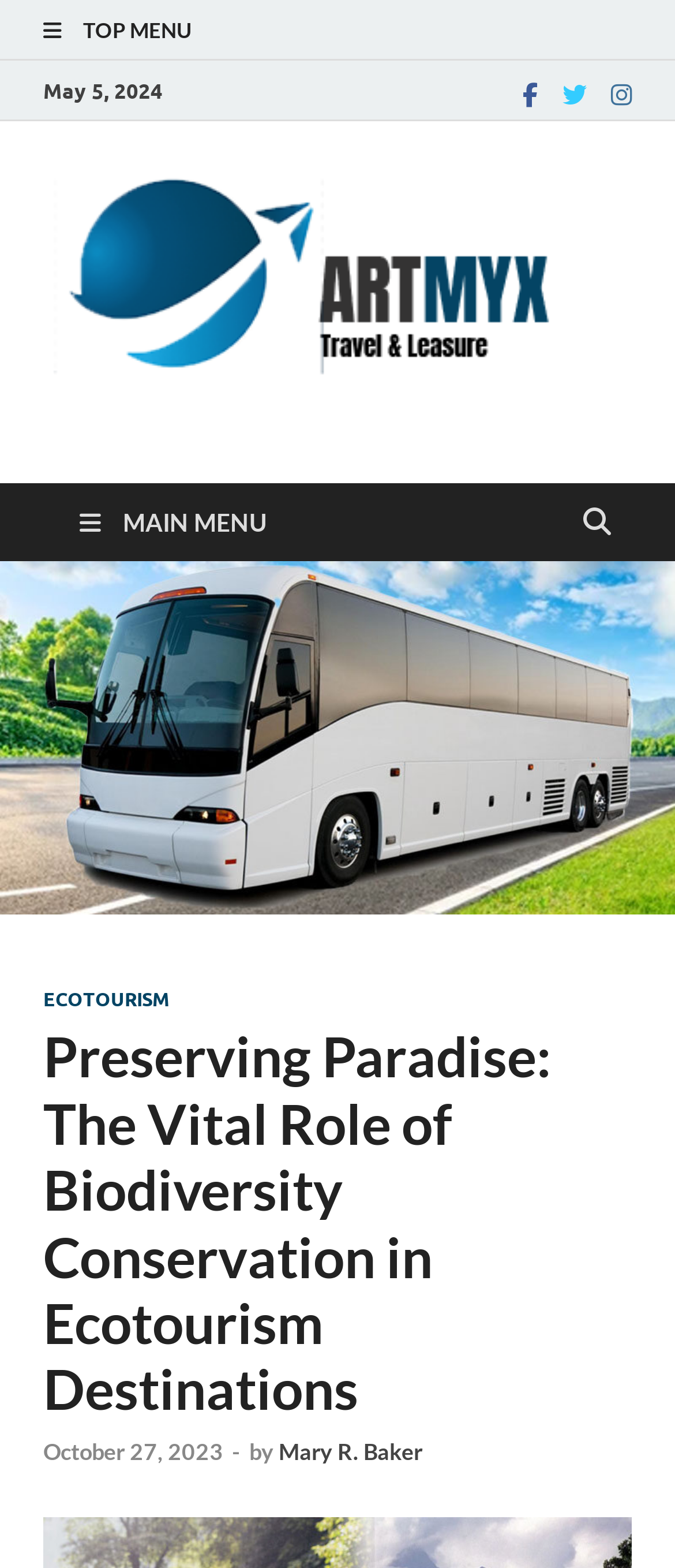Illustrate the webpage thoroughly, mentioning all important details.

The webpage appears to be an article or blog post about ecotourism and biodiversity conservation. At the top left corner, there is a logo "LOGO-1" with a link to the website "Artmyx". Next to the logo, there is a link to the main menu and a static text "Travel and Leisure". 

On the top right corner, there are three social media links: Facebook, Twitter, and Instagram. Below the social media links, there is a date "May 5, 2024" displayed. 

The main content of the webpage is divided into sections. The first section has a heading "Preserving Paradise: The Vital Role of Biodiversity Conservation in Ecotourism Destinations" which is also the title of the article. Below the title, there is a link to "ECOTOURISM" and a date "October 27, 2023" with a timestamp. The author of the article, "Mary R. Baker", is credited below the date. 

There are no images in the main content section, but the logo at the top left corner is an image. The overall layout of the webpage is organized, with clear headings and concise text.